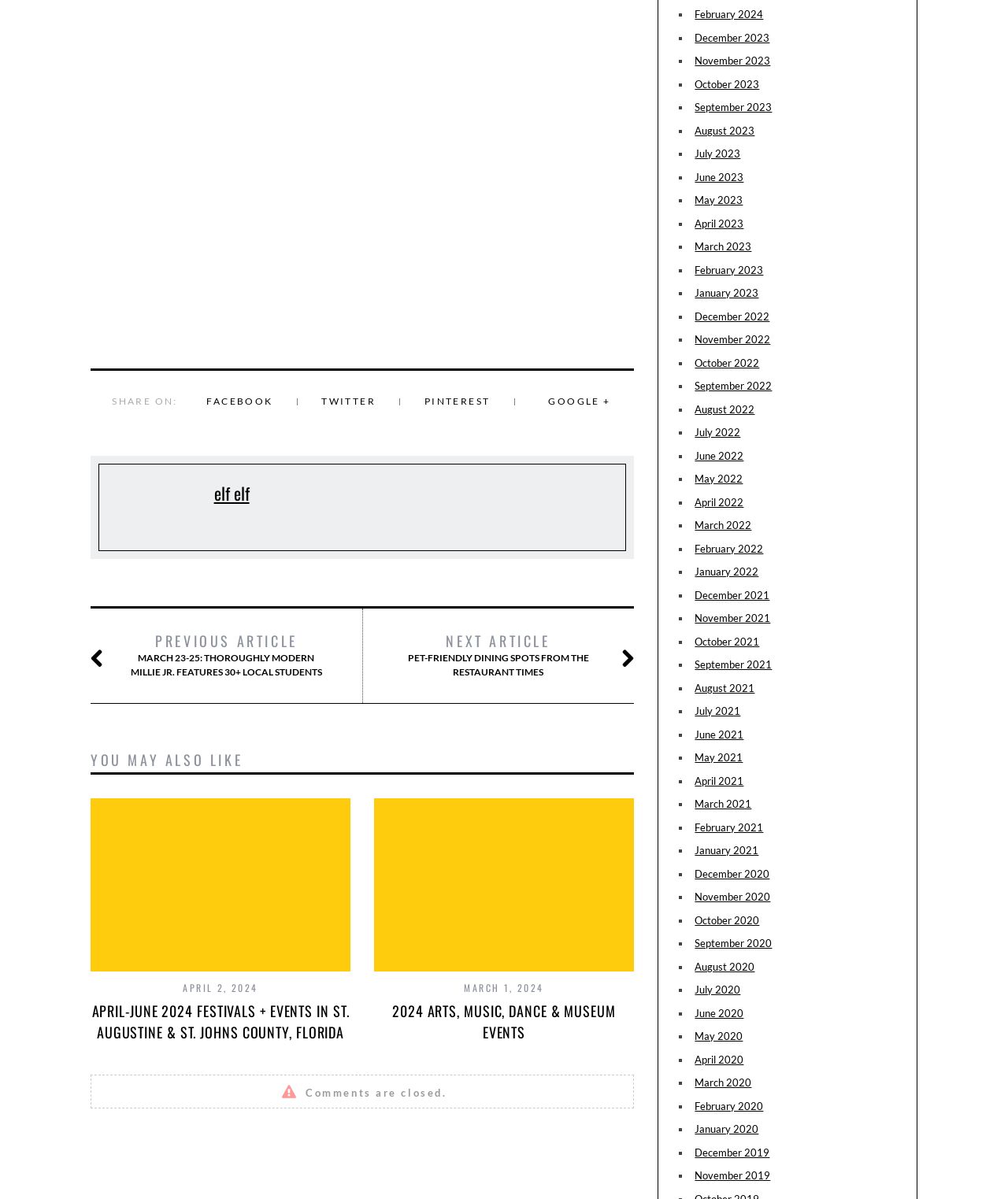Please identify the bounding box coordinates of the element's region that I should click in order to complete the following instruction: "Share on Facebook". The bounding box coordinates consist of four float numbers between 0 and 1, i.e., [left, top, right, bottom].

[0.205, 0.33, 0.271, 0.339]